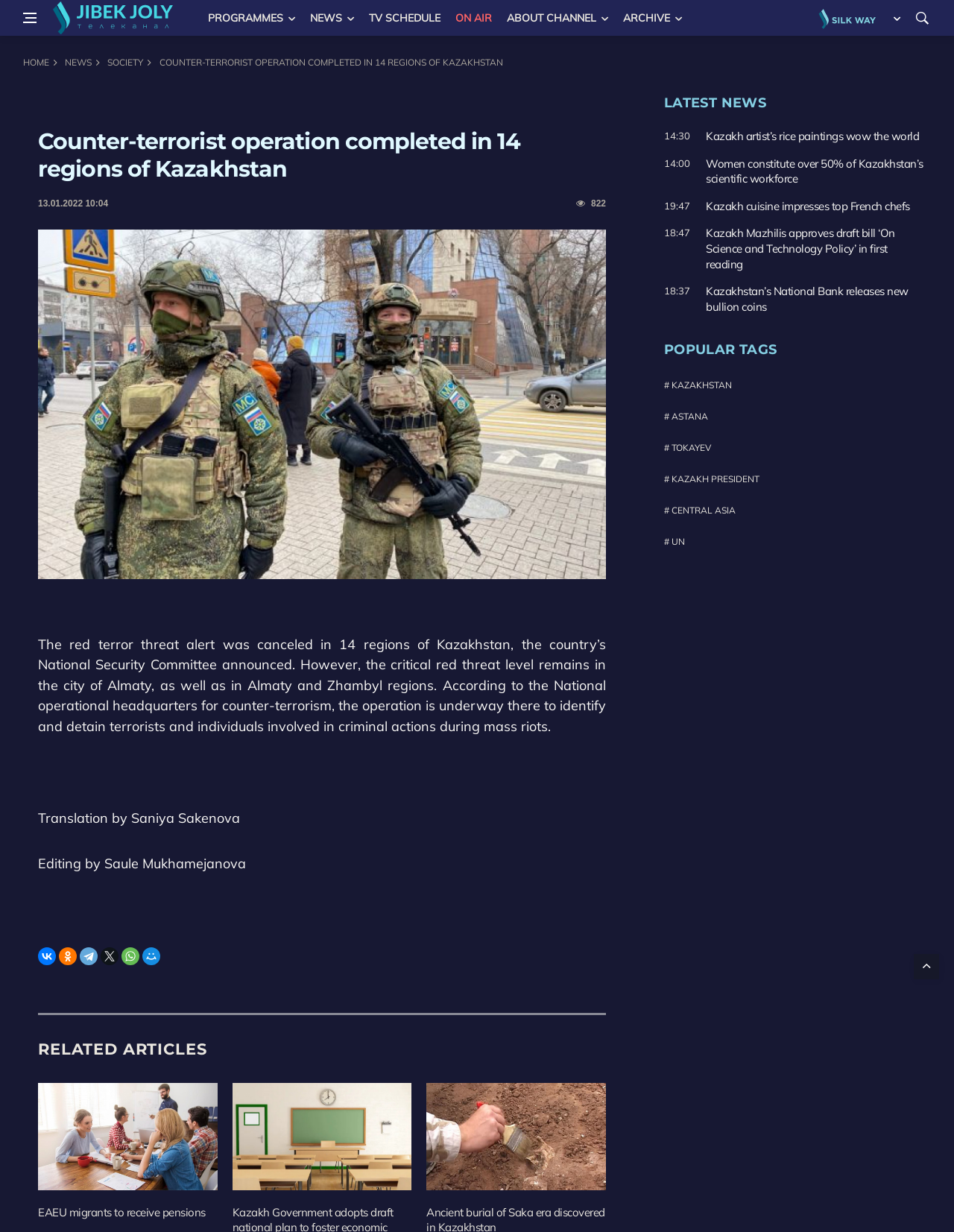Predict the bounding box of the UI element that fits this description: "On Air".

[0.47, 0.0, 0.523, 0.029]